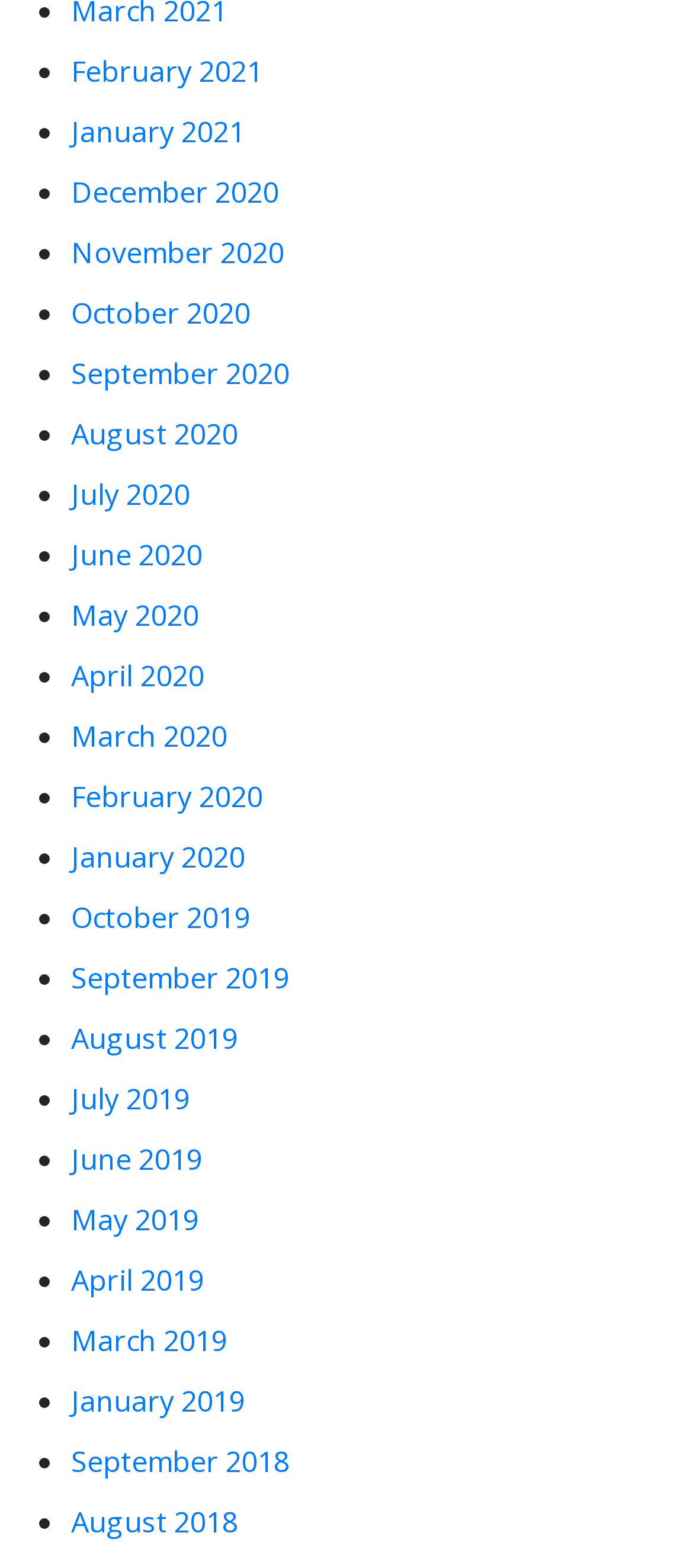Are there any months listed from the year 2018?
Give a detailed response to the question by analyzing the screenshot.

I looked at the list of links and found that there are two months listed from the year 2018, which are August 2018 and September 2018.